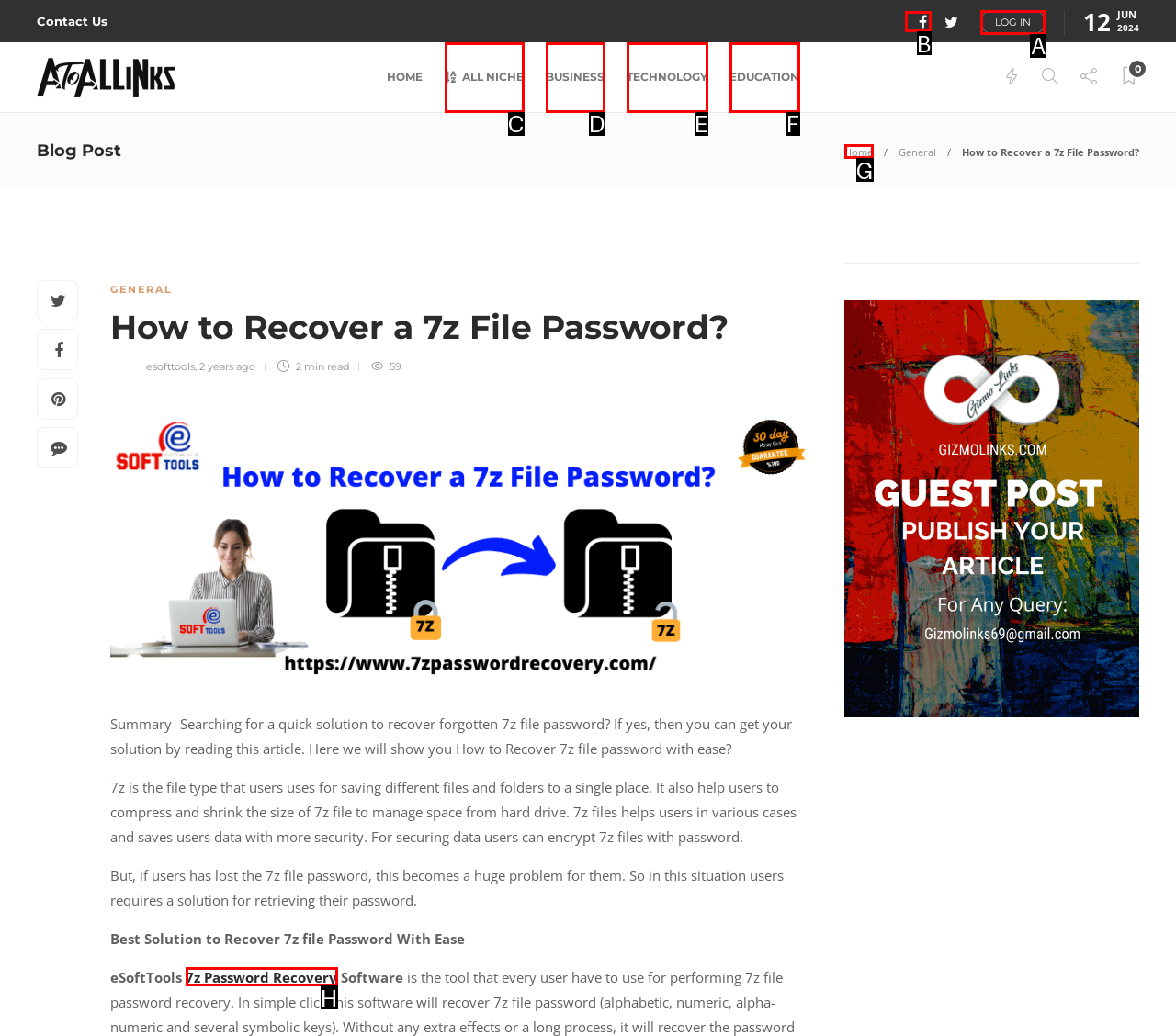Tell me the letter of the UI element to click in order to accomplish the following task: Read the article by Sprawl N Brawl
Answer with the letter of the chosen option from the given choices directly.

None